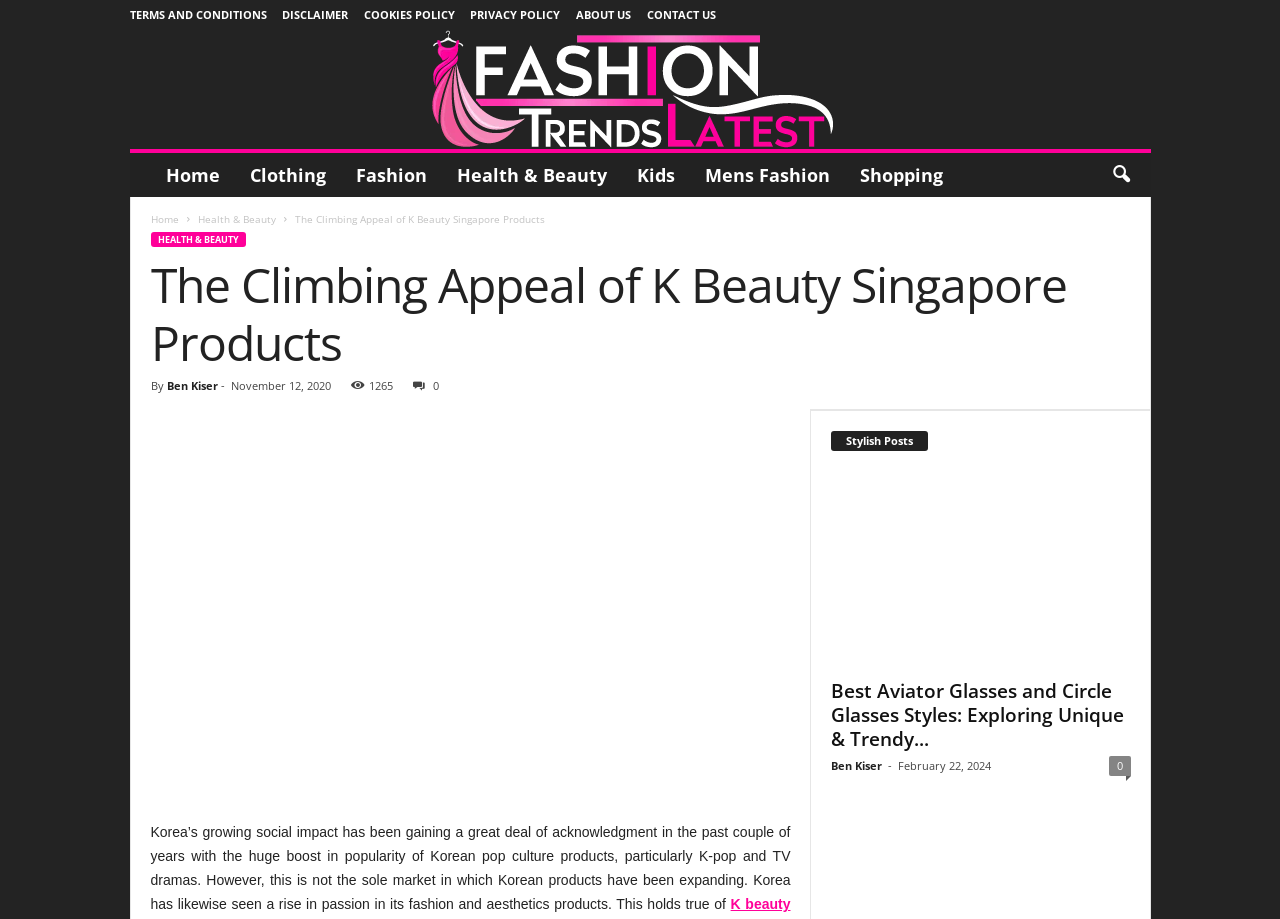Specify the bounding box coordinates of the region I need to click to perform the following instruction: "View the post about 'circle glasses'". The coordinates must be four float numbers in the range of 0 to 1, i.e., [left, top, right, bottom].

[0.649, 0.515, 0.883, 0.726]